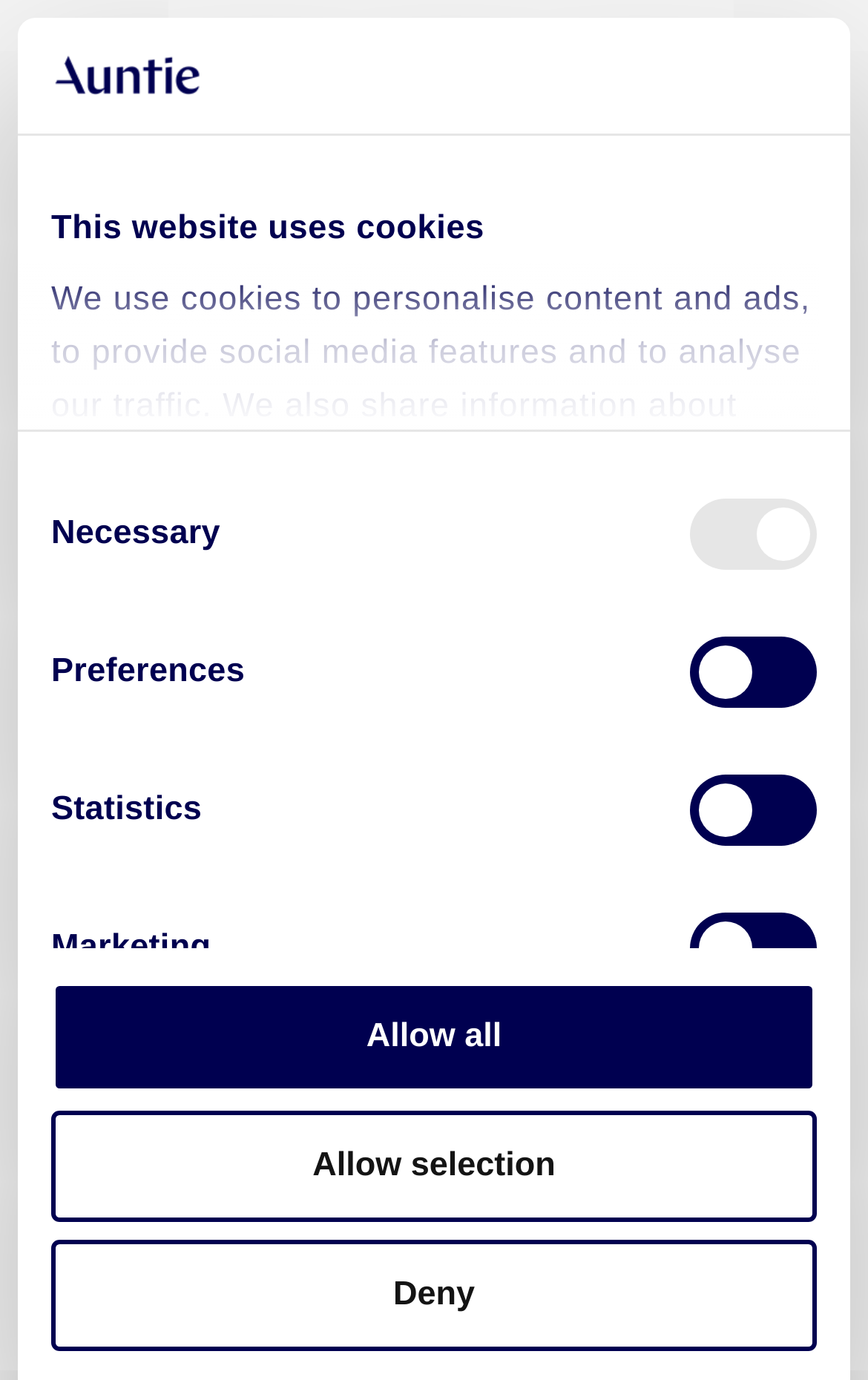What is the text above the consent selection group?
Answer the question with a single word or phrase by looking at the picture.

This website uses cookies